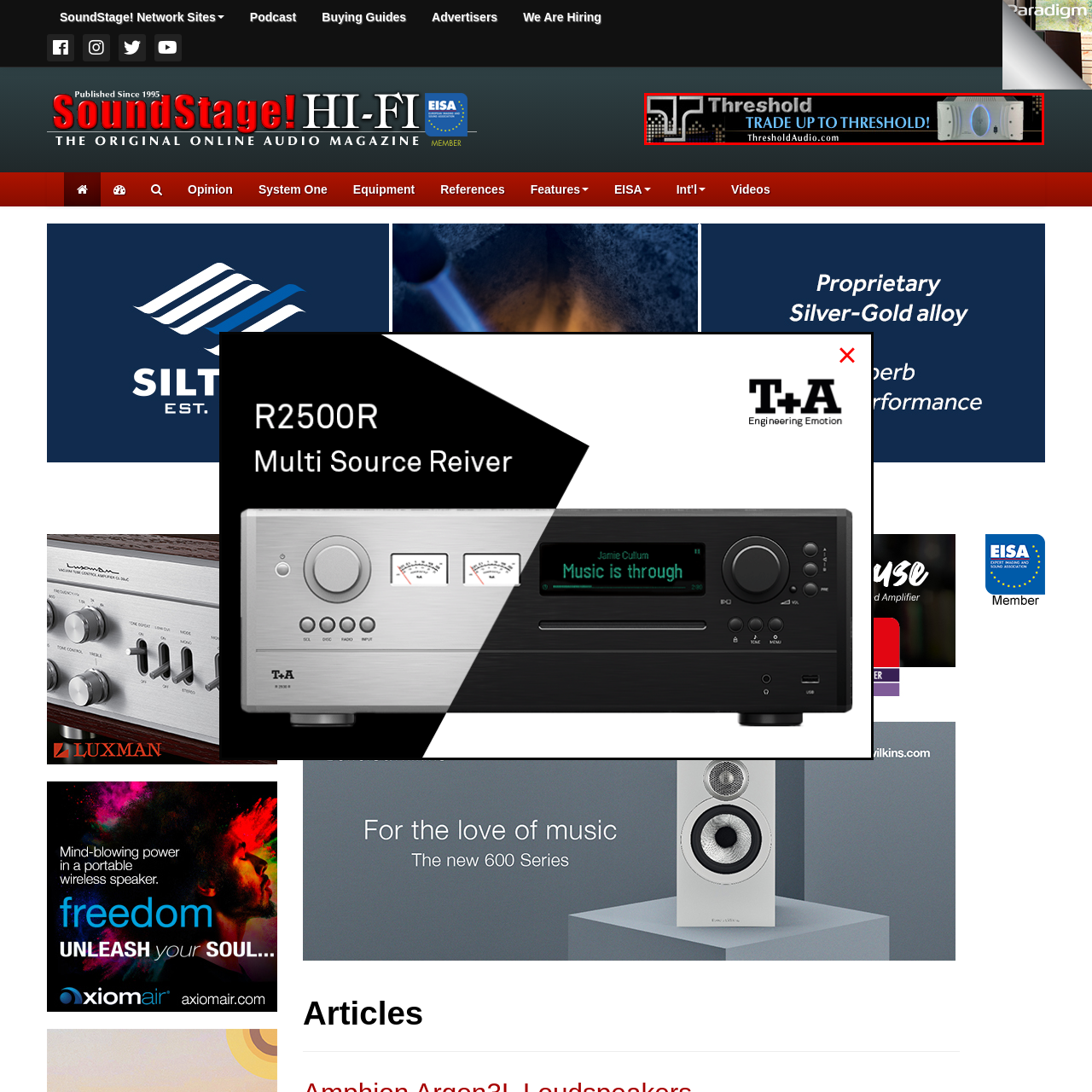What is the purpose of the text at the bottom of the banner?
Examine the image highlighted by the red bounding box and answer briefly with one word or a short phrase.

directs viewers to their website